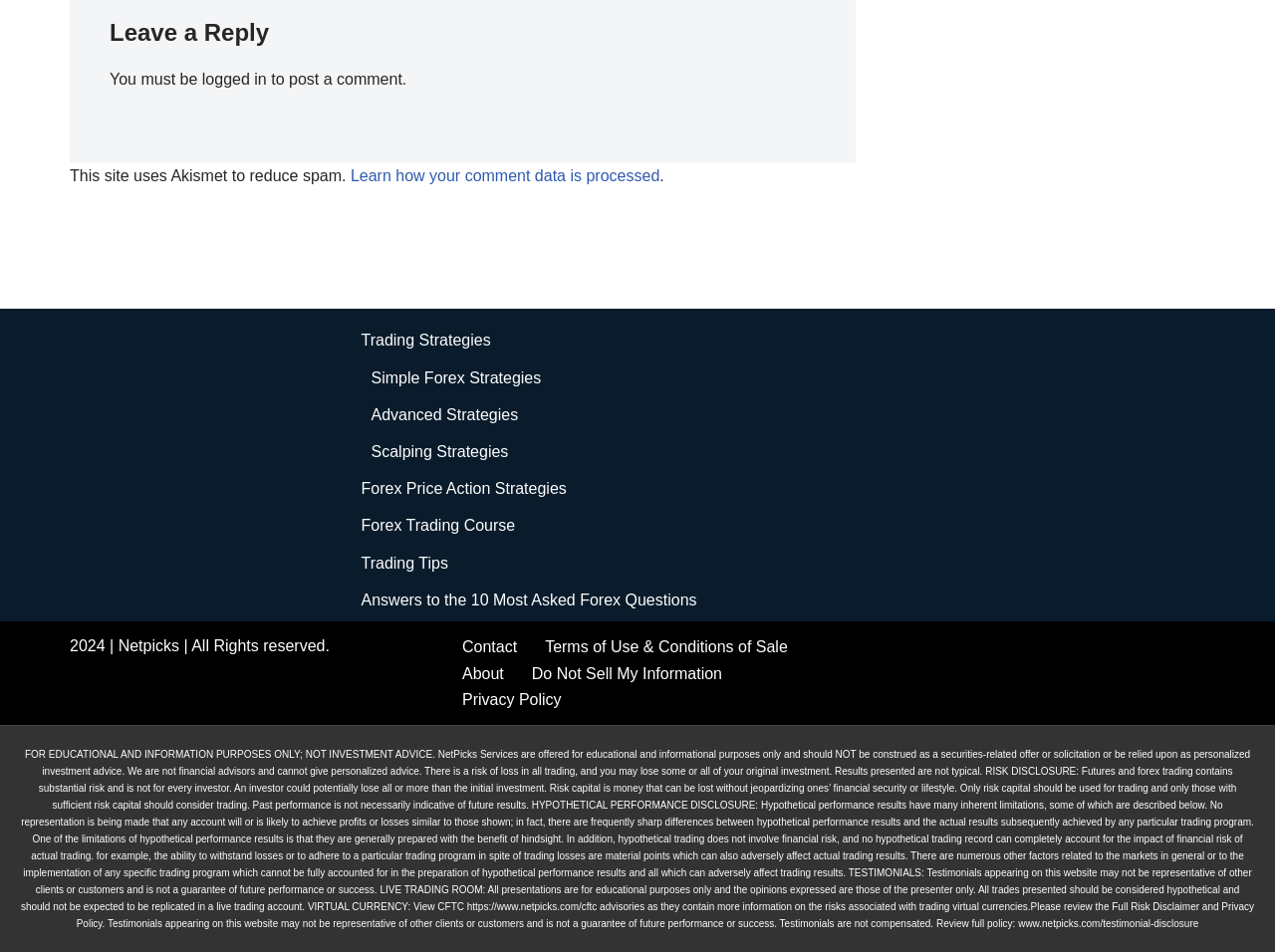What is required to post a comment?
Please answer the question with a detailed and comprehensive explanation.

The text 'You must be logged in to post a comment' indicates that users need to log in to the website to post a comment.